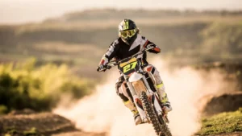Look at the image and answer the question in detail:
What is behind the dirt bike?

As the dirt bike takes a sharp turn, it sends up a spray of dust and dirt behind it, creating a cloud of debris that trails the bike. This is visible in the image, which captures the dynamic movement of the bike and its rider.